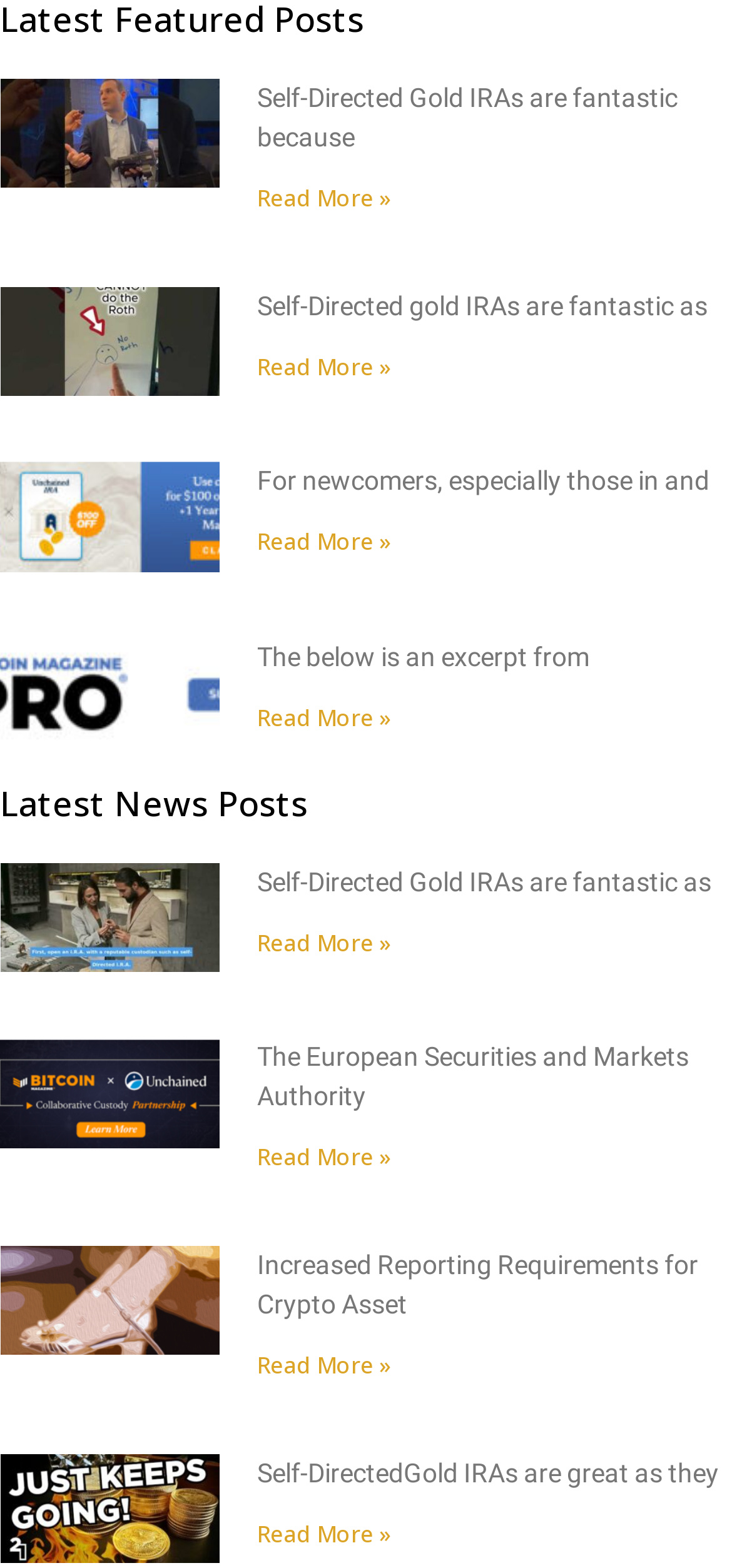What is the topic of the last news post?
Analyze the screenshot and provide a detailed answer to the question.

I looked at the last article under the 'Latest News Posts' heading and saw that the text starts with 'Self-DirectedGold IRAs are great as they', so the topic of the last news post is related to Gold IRAs.